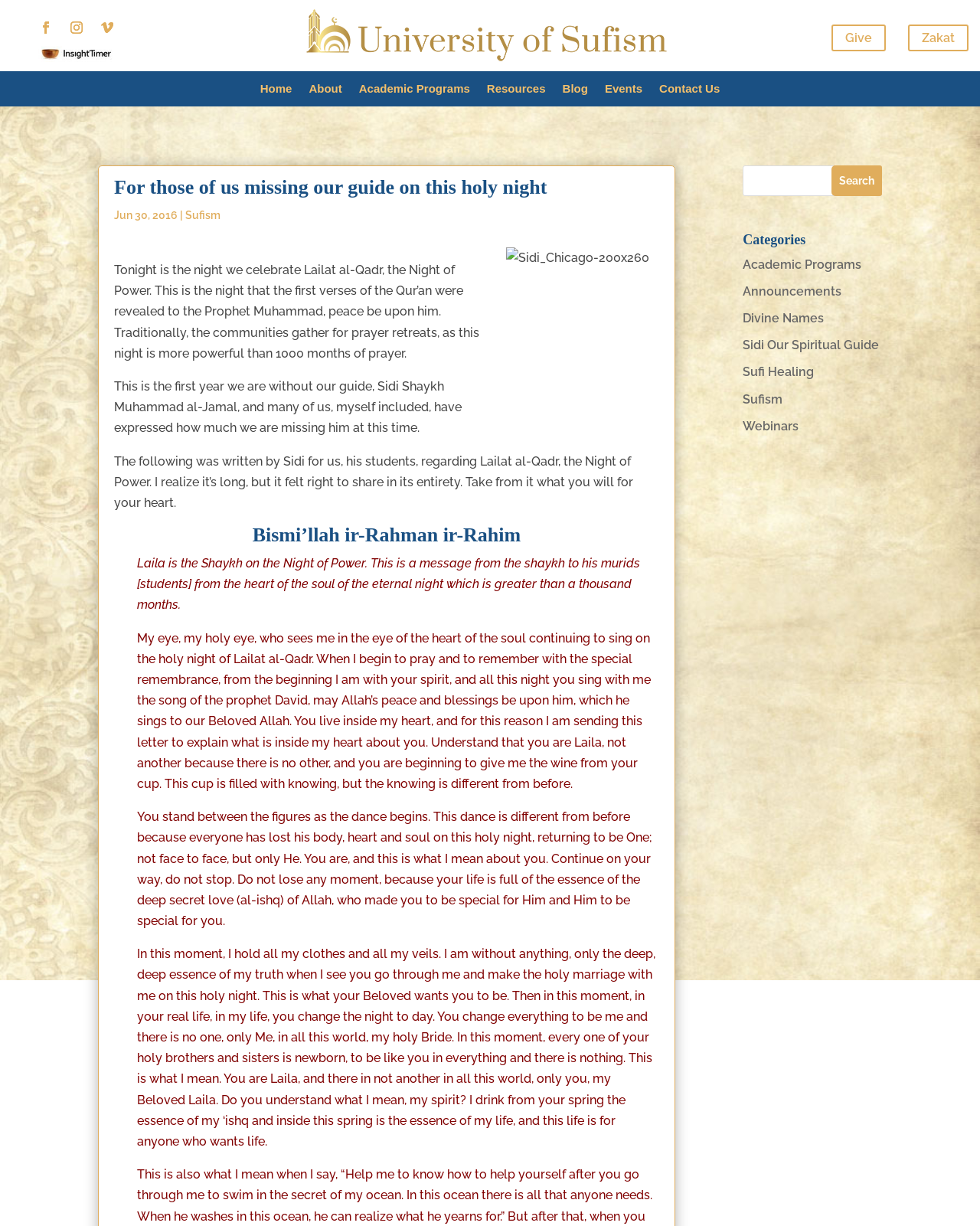Summarize the webpage comprehensively, mentioning all visible components.

This webpage is about celebrating Lailat al-Qadr, the Night of Power, and features a spiritual guide's message to his students. At the top, there are several links and icons, including a search bar at the top right corner. Below these, there is a heading that reads "For those of us missing our guide on this holy night - University of Sufism". 

To the left of this heading, there is a date "Jun 30, 2016" followed by a link to "Sufism". On the right side, there is an image of Sidi Shaykh Muhammad al-Jamal. 

The main content of the webpage is a passage written by Sidi for his students regarding Lailat al-Qadr. The passage is divided into several paragraphs, each describing the significance of this night and the spiritual connection between the guide and his students. 

Below the main passage, there are several links to categories, including "Academic Programs", "Announcements", "Divine Names", and others. At the bottom right corner, there are links to "Home", "About", "Blog", "Events", and "Contact Us".